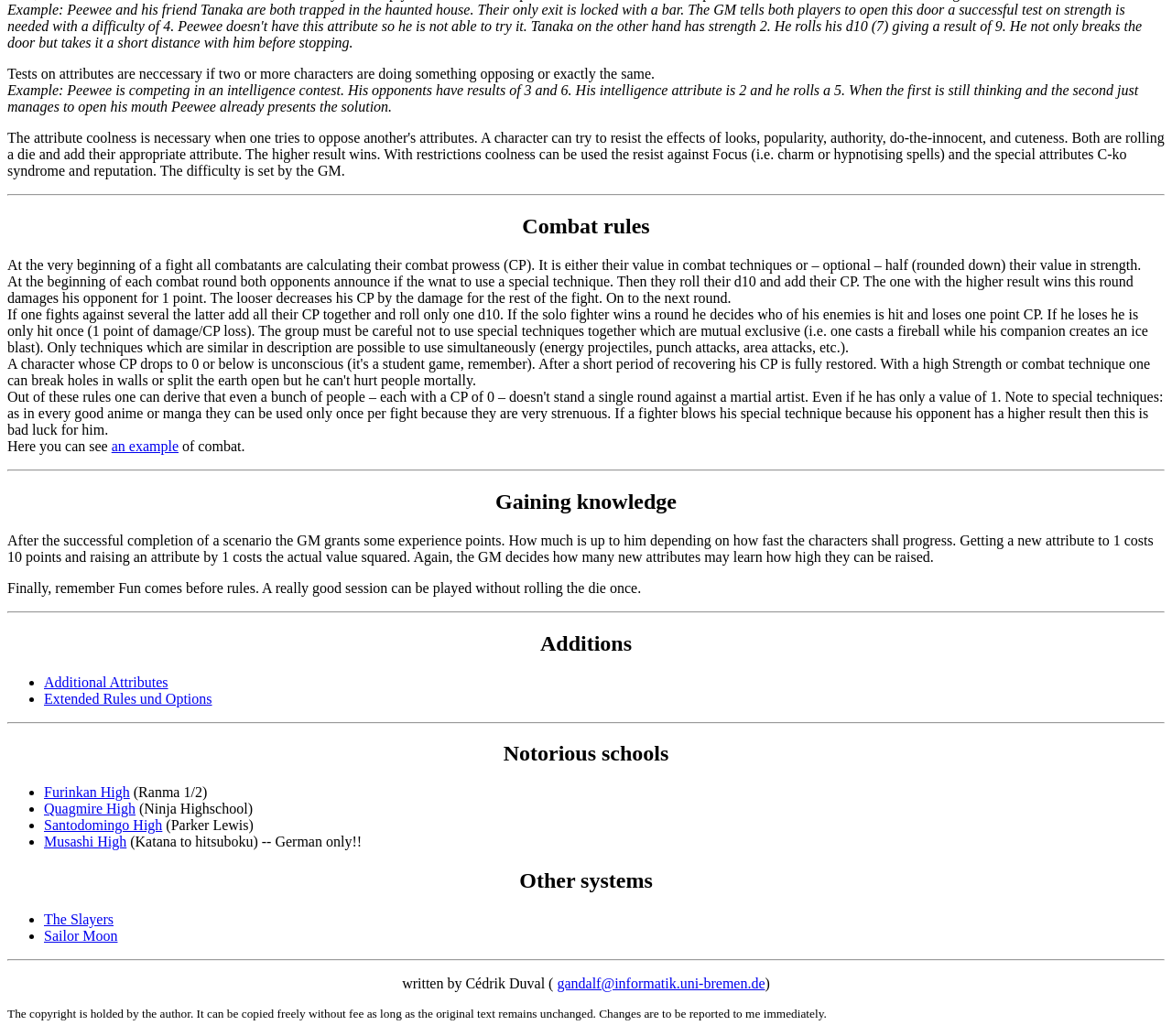Provide a brief response using a word or short phrase to this question:
What happens when a solo fighter wins a round against multiple enemies?

He decides who of his enemies is hit